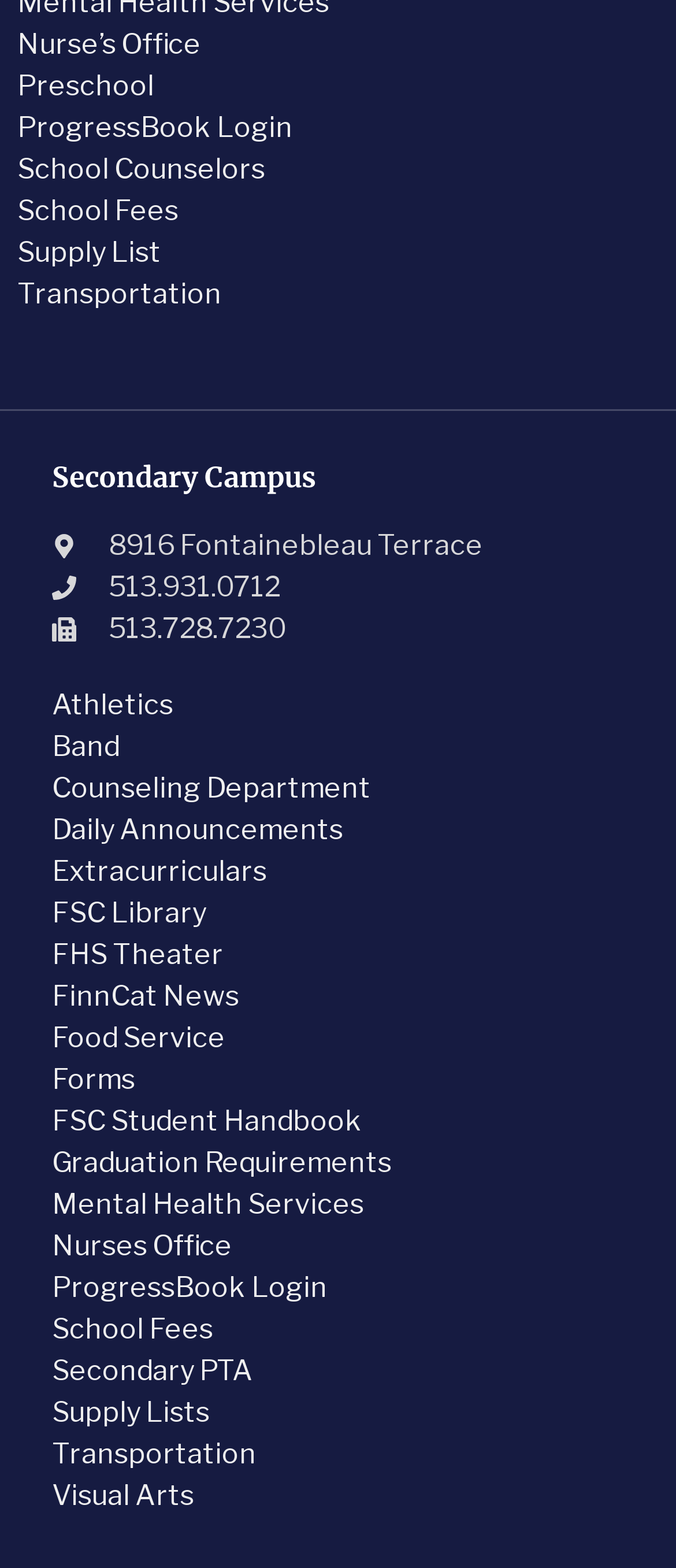What is the phone number of the school?
Look at the webpage screenshot and answer the question with a detailed explanation.

The answer can be found by looking at the link element with the text '513.931.0712' which is located below the 'Secondary Campus' heading, indicating that it is the phone number of the school.